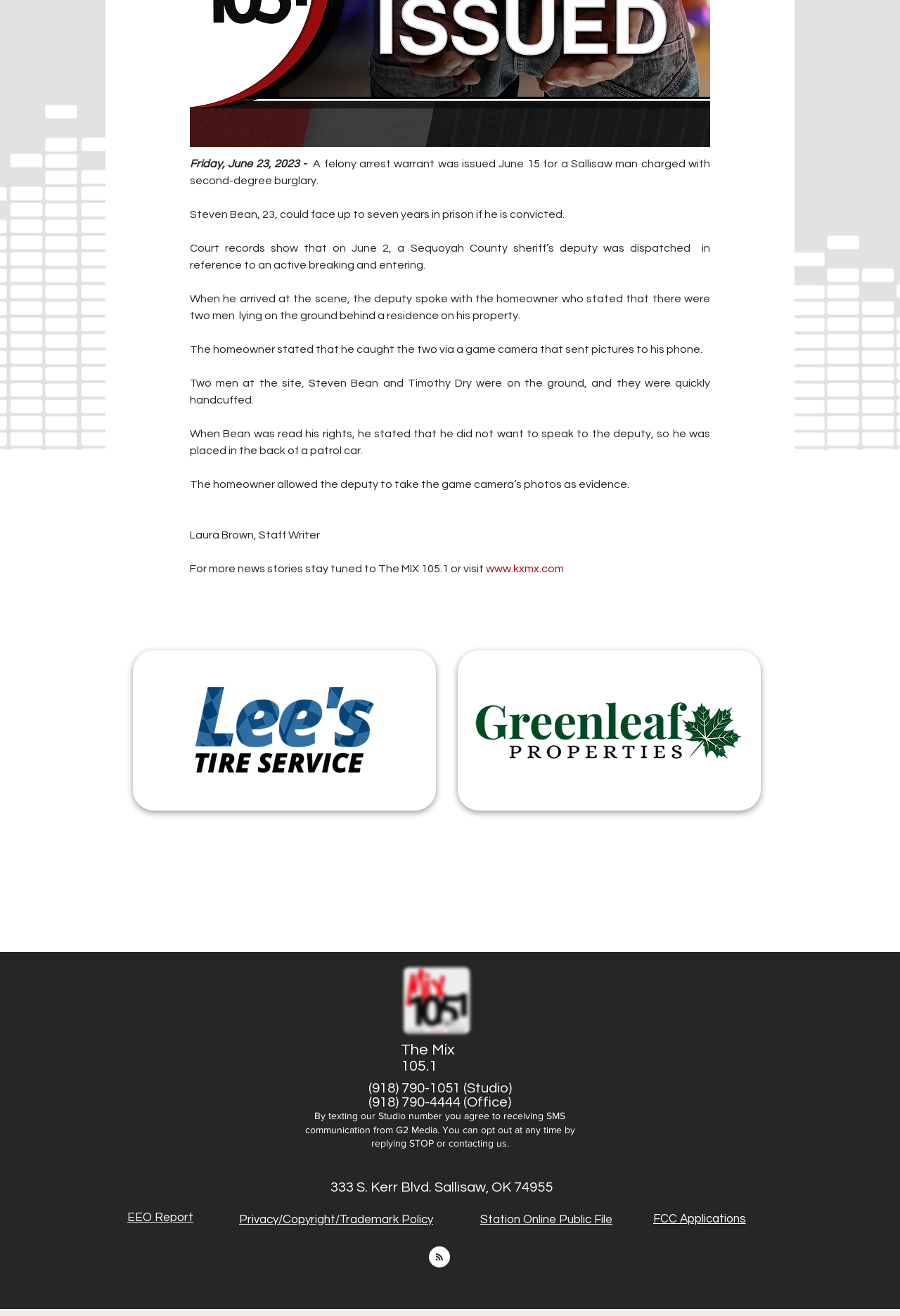Identify the bounding box for the described UI element: "Privacy/Copyright/Trademark Policy".

[0.266, 0.922, 0.481, 0.932]